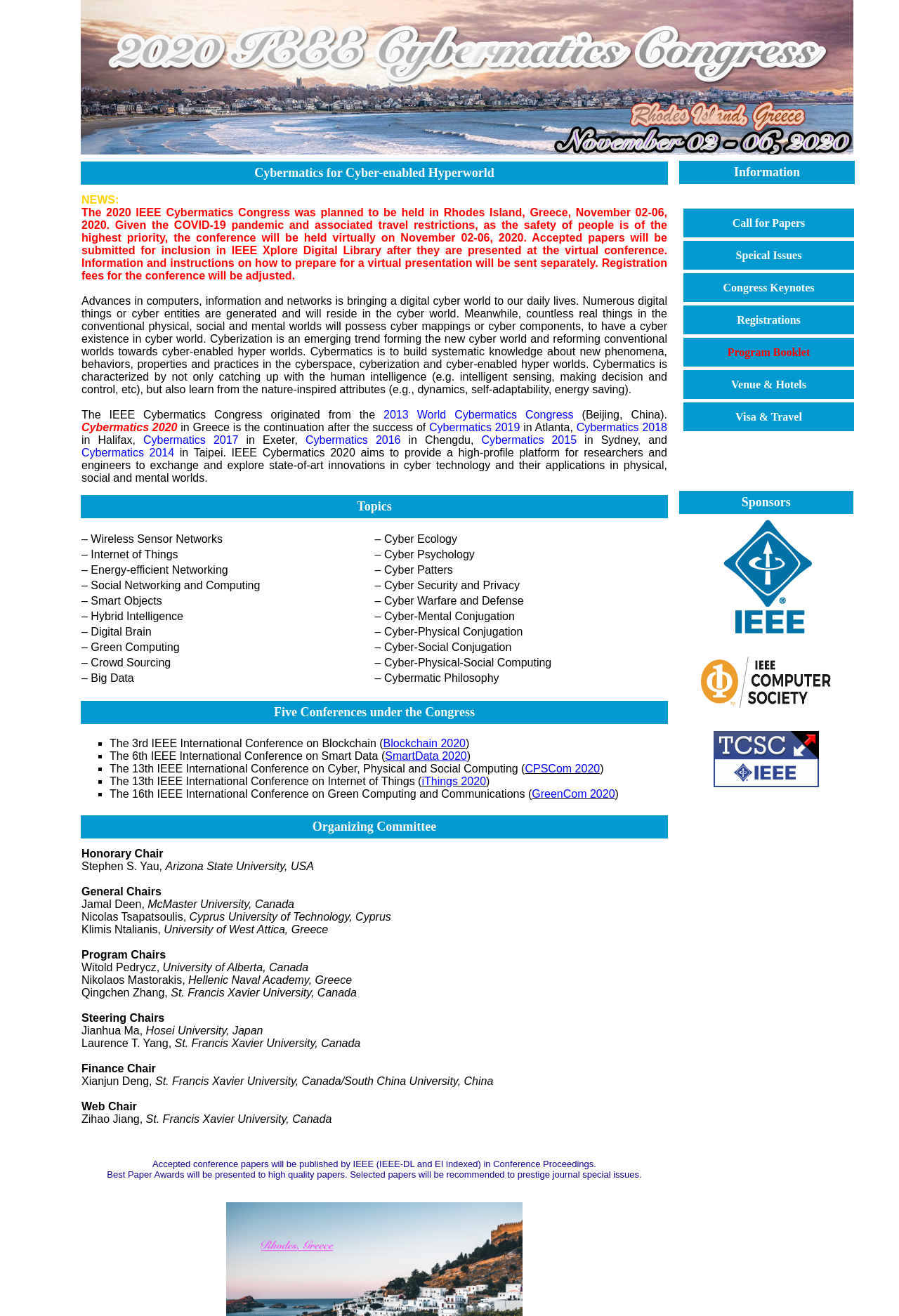Please specify the bounding box coordinates of the area that should be clicked to accomplish the following instruction: "Read about Cybermatics for Cyber-enabled Hyperworld". The coordinates should consist of four float numbers between 0 and 1, i.e., [left, top, right, bottom].

[0.09, 0.123, 0.743, 0.14]